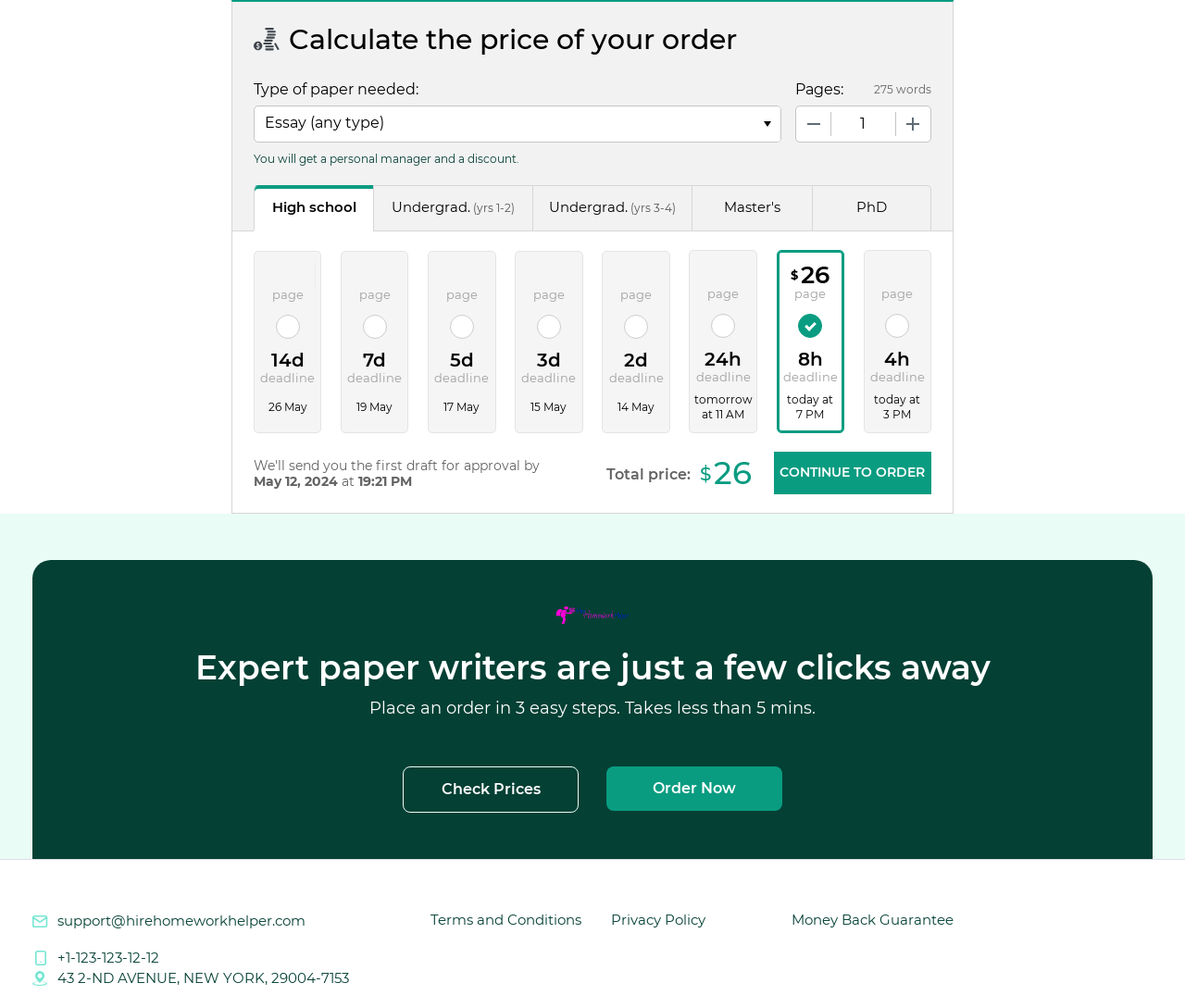Determine the bounding box coordinates of the clickable area required to perform the following instruction: "Increase the number of pages". The coordinates should be represented as four float numbers between 0 and 1: [left, top, right, bottom].

[0.755, 0.105, 0.785, 0.14]